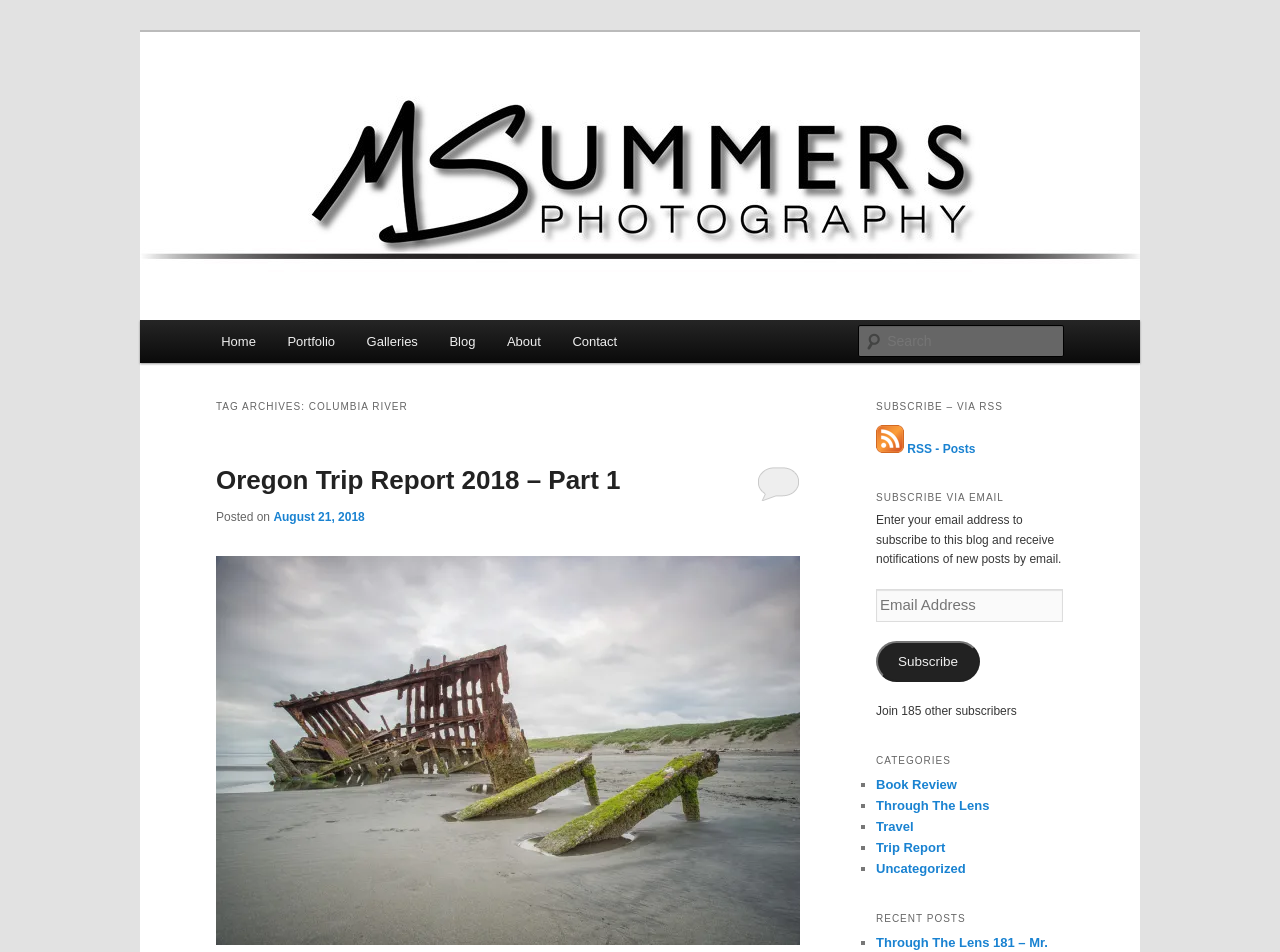Please locate the clickable area by providing the bounding box coordinates to follow this instruction: "Enter email address to subscribe to the blog".

[0.684, 0.619, 0.83, 0.653]